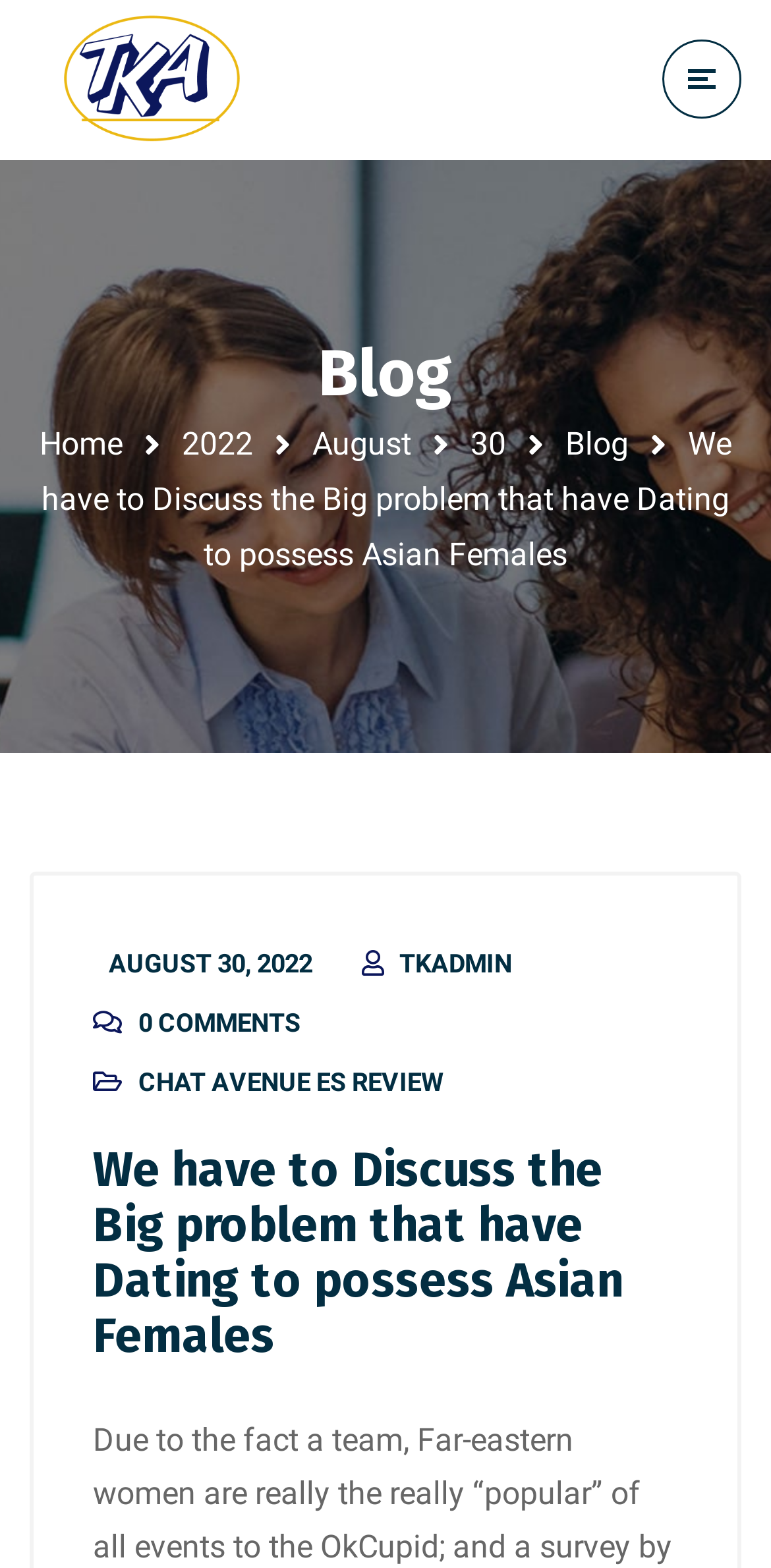Identify and provide the bounding box for the element described by: "chat avenue es review".

[0.179, 0.681, 0.574, 0.699]